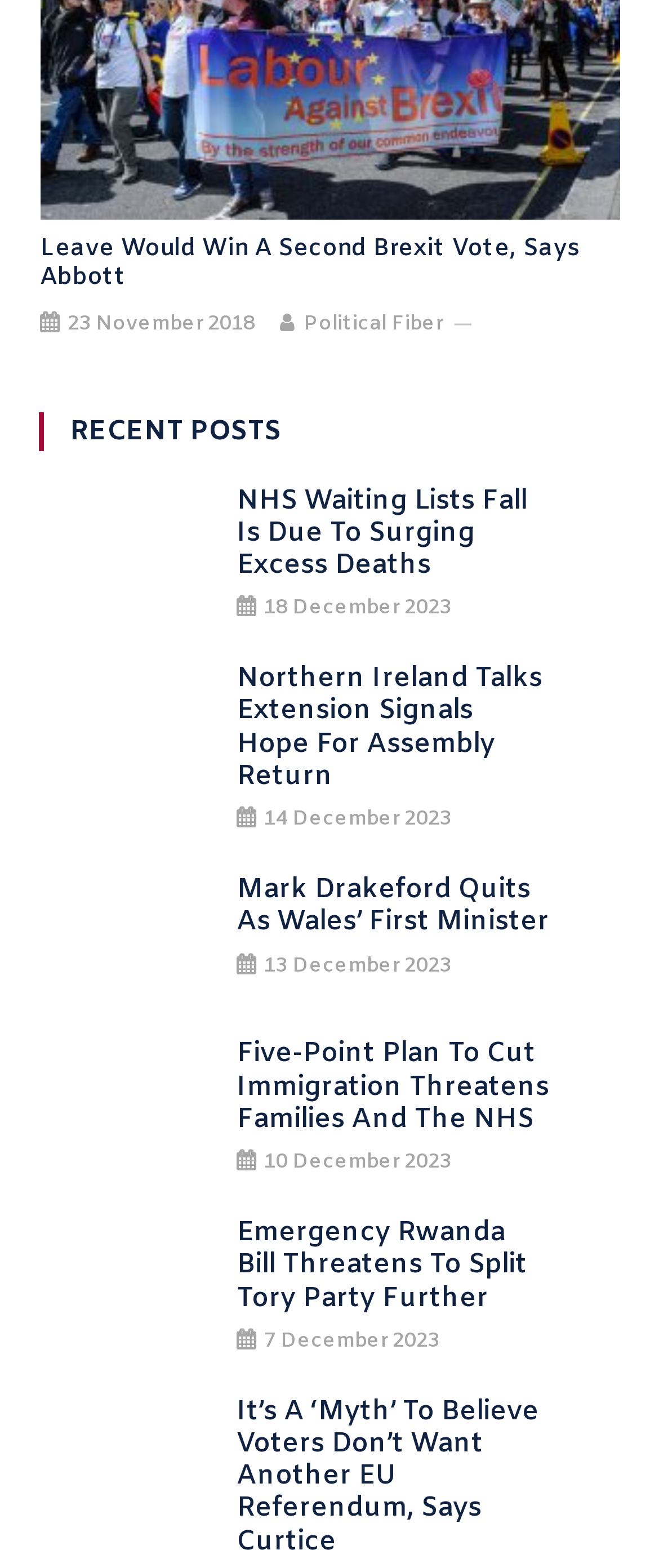What is the topic of the article with the image 'Northern Ireland talks'?
Please answer the question with as much detail and depth as you can.

I found the image element with the text 'Northern Ireland talks' and looked for the adjacent heading element, which has the text 'Northern Ireland Talks Extension Signals Hope For Assembly Return', indicating the topic of the article.